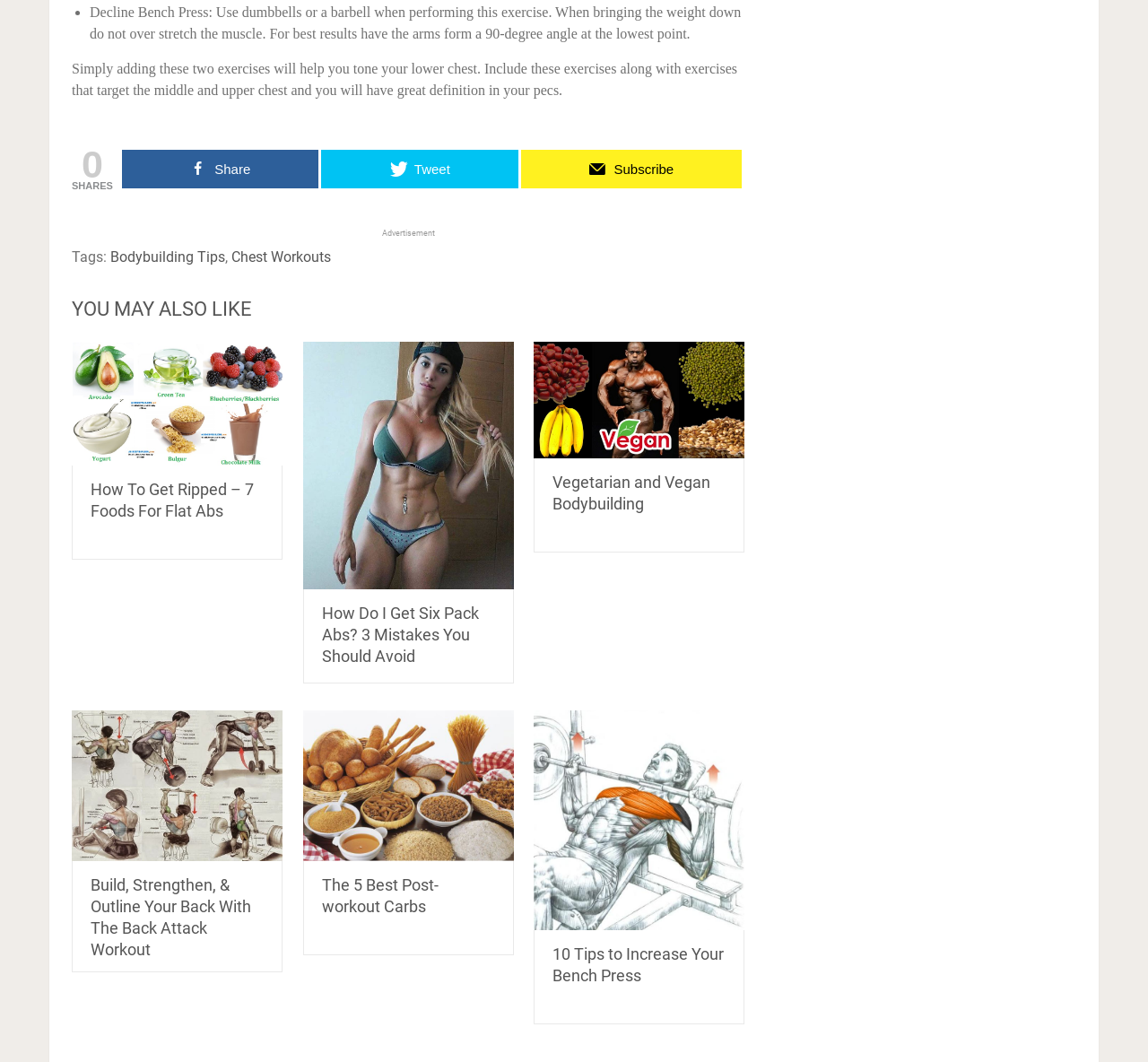Answer briefly with one word or phrase:
What exercise is described in the text?

Decline Bench Press